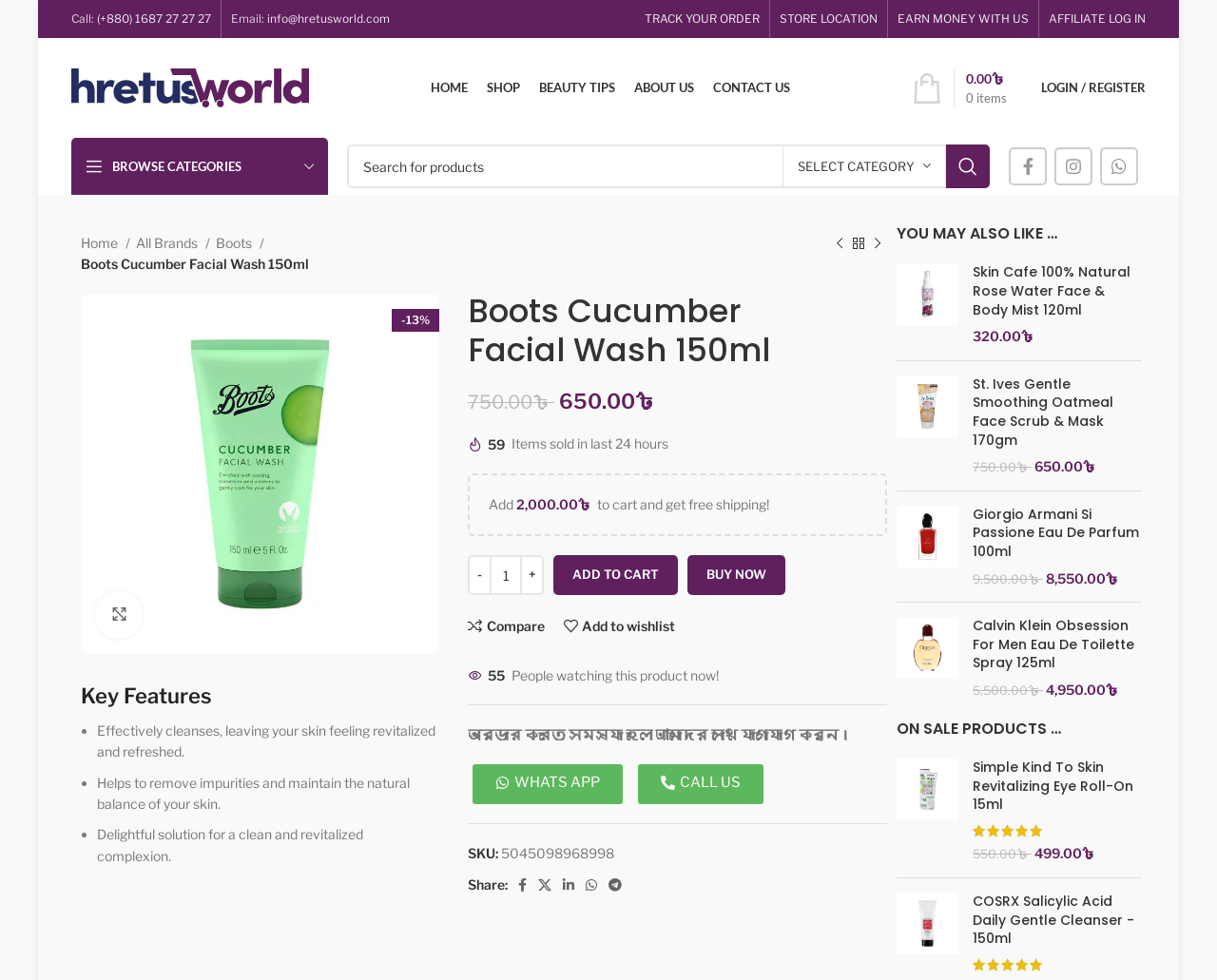Please identify the bounding box coordinates of the area I need to click to accomplish the following instruction: "Contact us through WhatsApp".

[0.388, 0.78, 0.512, 0.821]